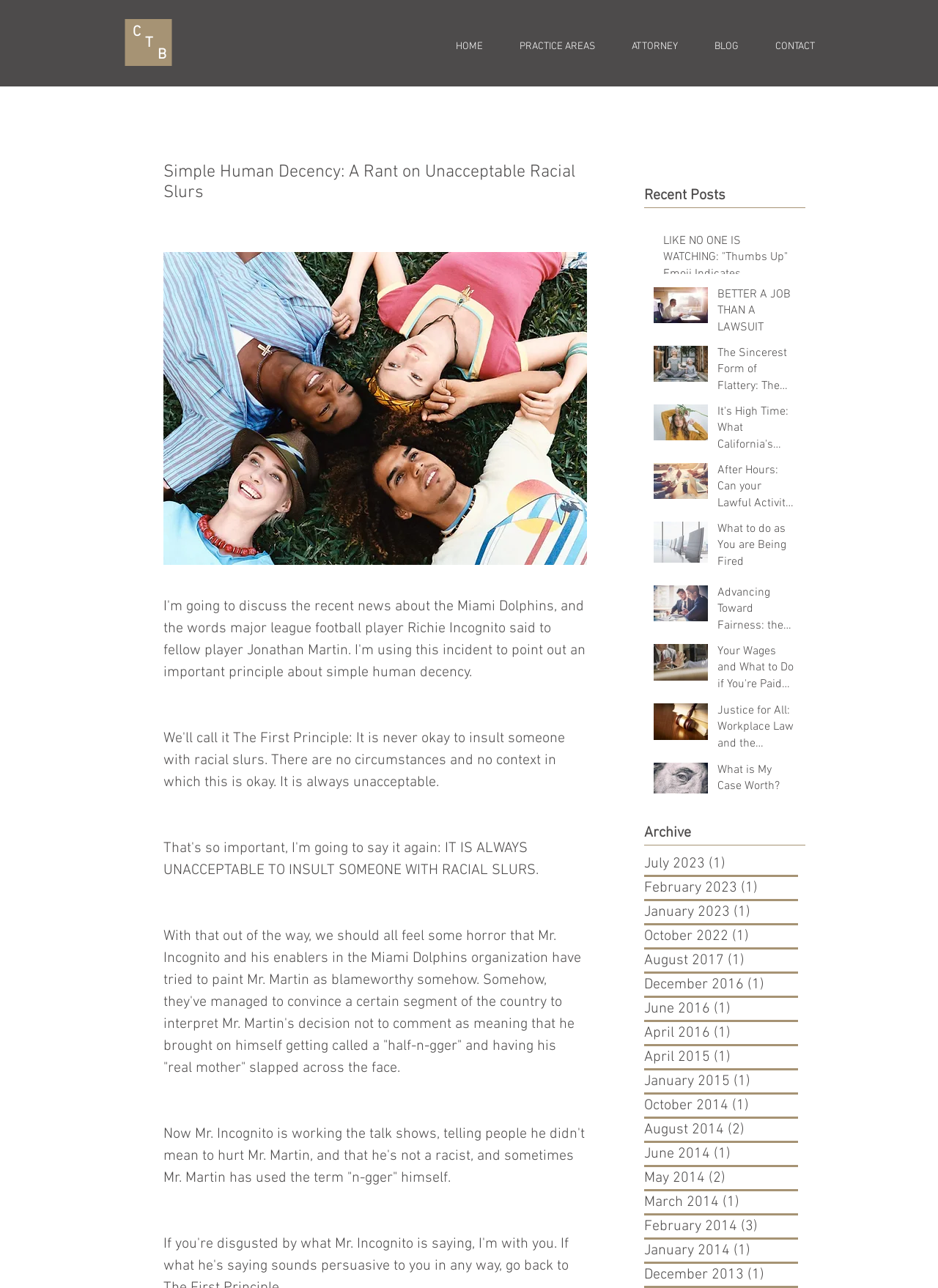Kindly determine the bounding box coordinates for the area that needs to be clicked to execute this instruction: "Read the article 'Fanning the Flames of Faith'".

None